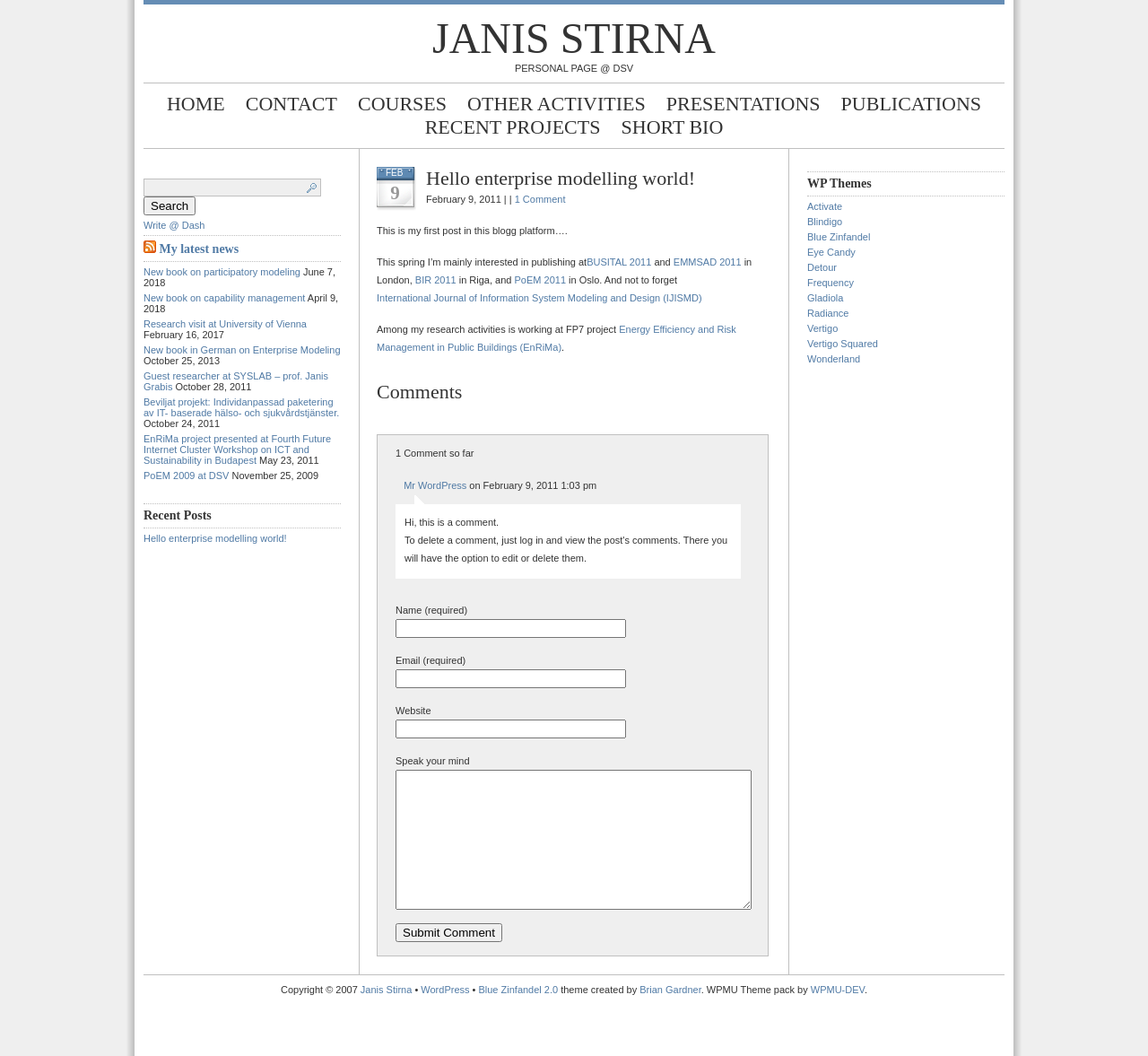Please determine the bounding box coordinates for the element that should be clicked to follow these instructions: "Search for something".

None